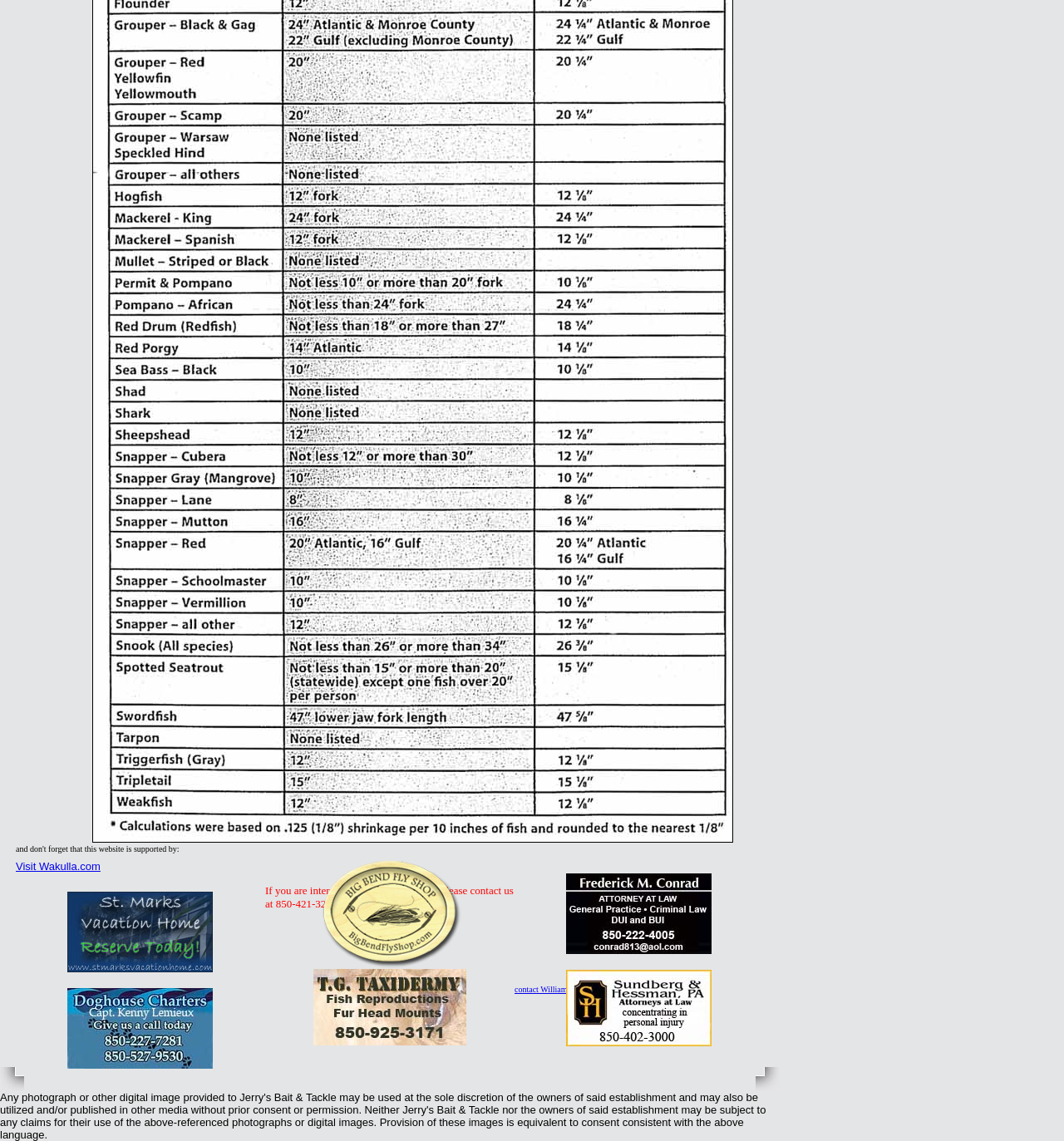Provide the bounding box coordinates of the HTML element described as: "contact William Sundberg". The bounding box coordinates should be four float numbers between 0 and 1, i.e., [left, top, right, bottom].

[0.484, 0.863, 0.565, 0.871]